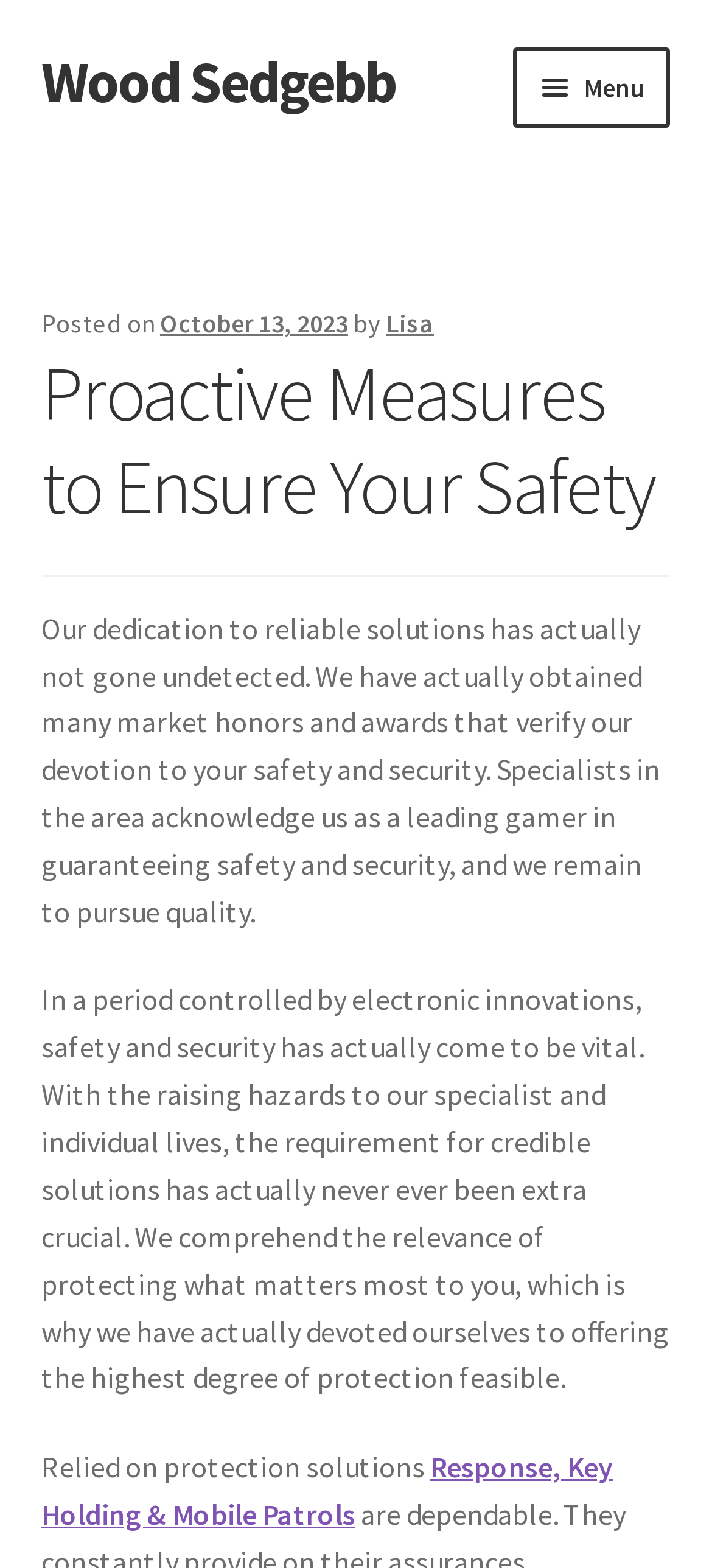Provide the bounding box coordinates of the HTML element this sentence describes: "Home". The bounding box coordinates consist of four float numbers between 0 and 1, i.e., [left, top, right, bottom].

[0.058, 0.081, 0.942, 0.144]